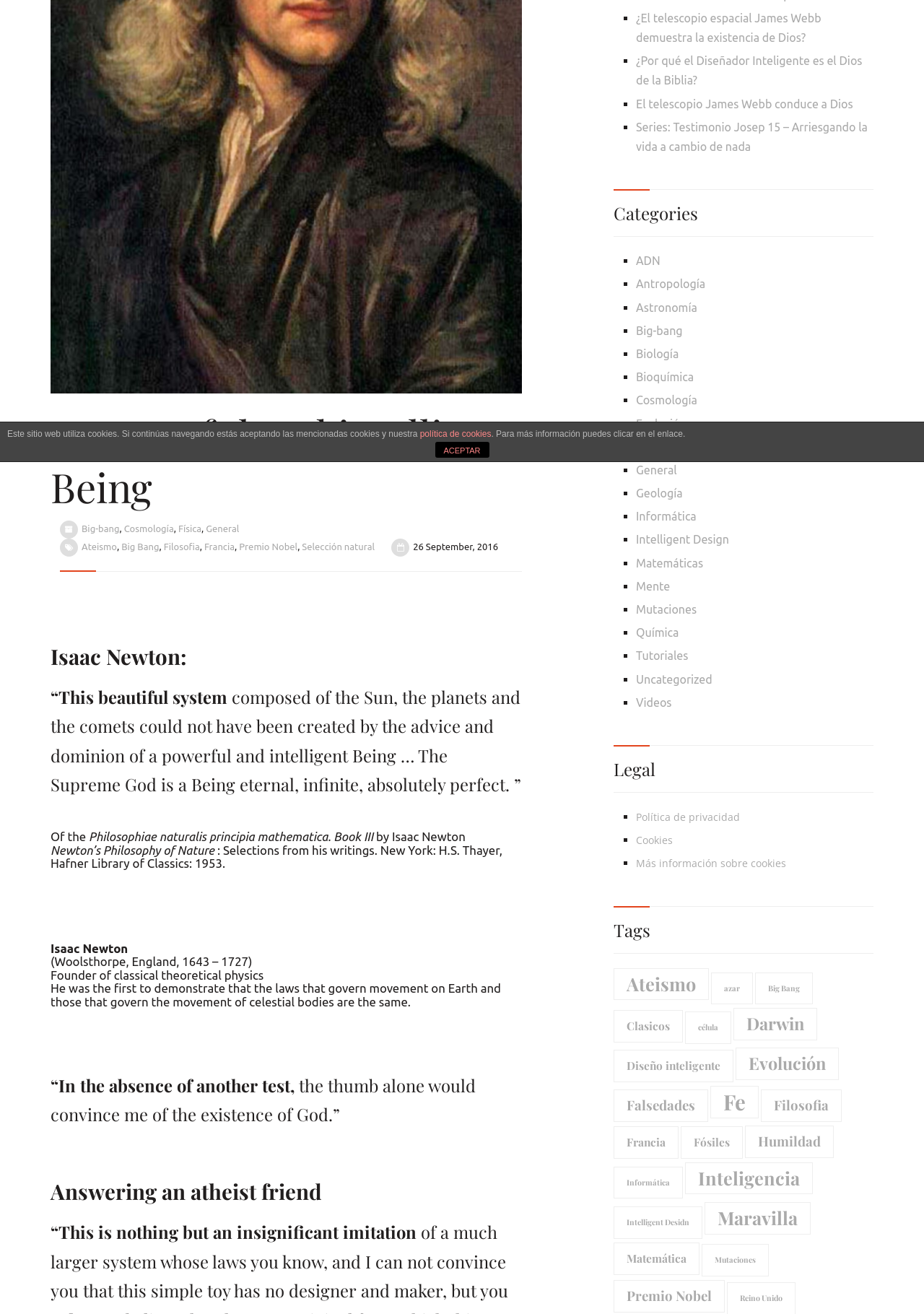Using floating point numbers between 0 and 1, provide the bounding box coordinates in the format (top-left x, top-left y, bottom-right x, bottom-right y). Locate the UI element described here: Mutaciones

[0.688, 0.459, 0.754, 0.469]